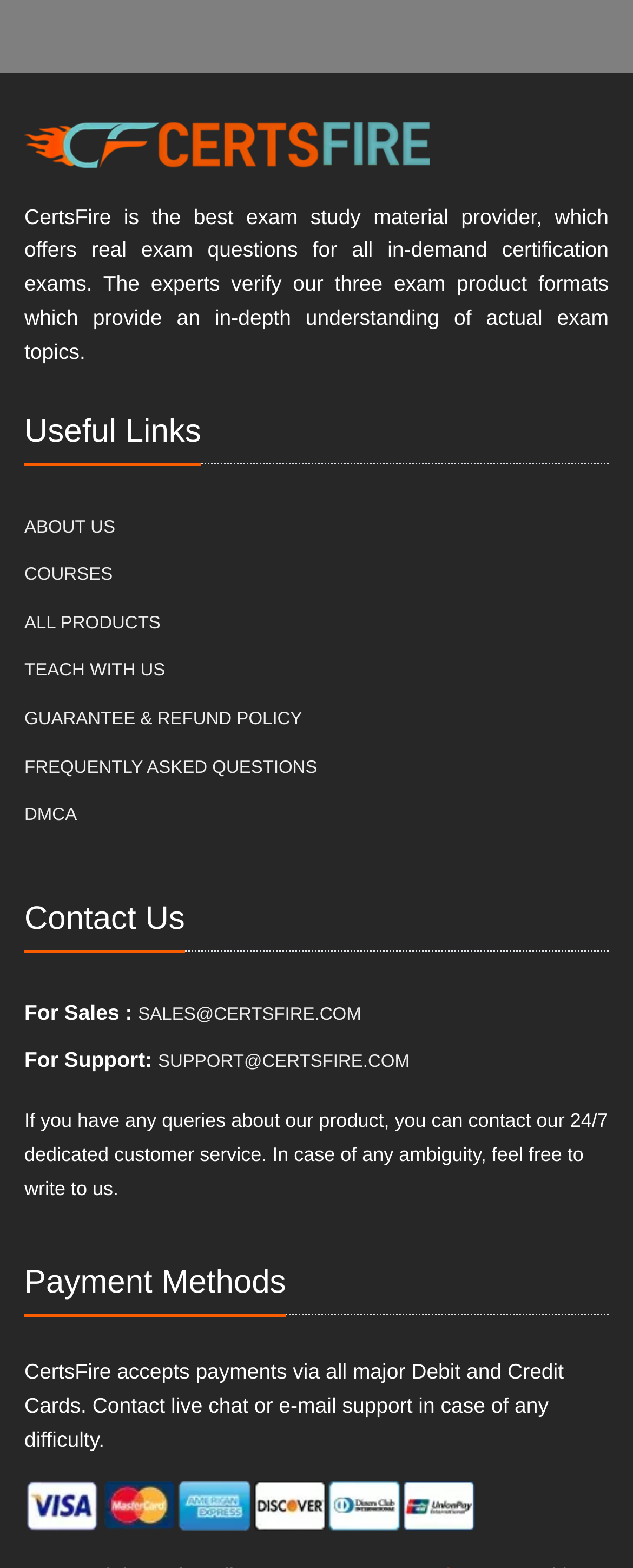Specify the bounding box coordinates of the element's region that should be clicked to achieve the following instruction: "click the ABOUT US link". The bounding box coordinates consist of four float numbers between 0 and 1, in the format [left, top, right, bottom].

[0.038, 0.322, 0.182, 0.352]